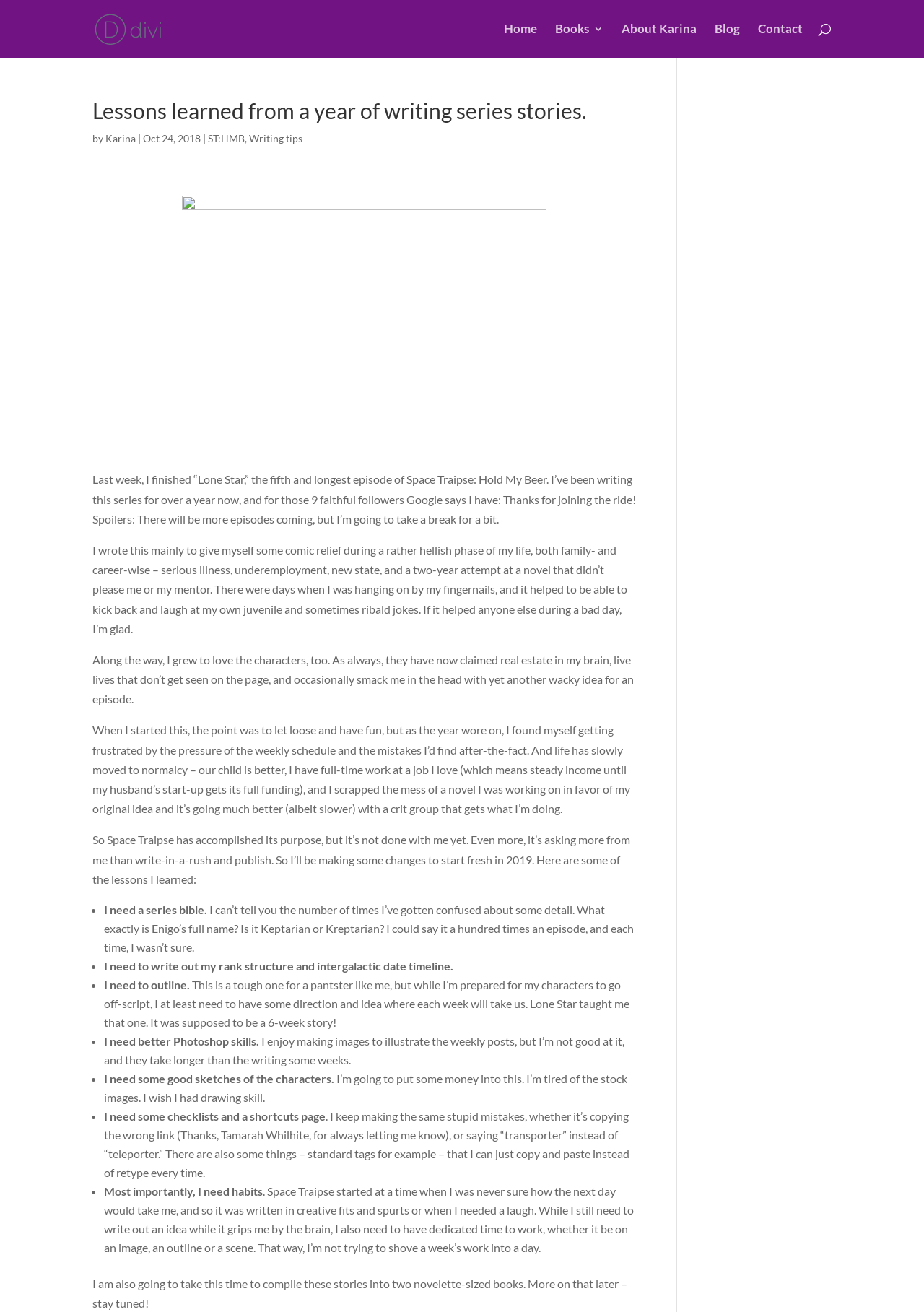Please identify the bounding box coordinates of the clickable region that I should interact with to perform the following instruction: "read about Karina". The coordinates should be expressed as four float numbers between 0 and 1, i.e., [left, top, right, bottom].

[0.673, 0.018, 0.754, 0.044]